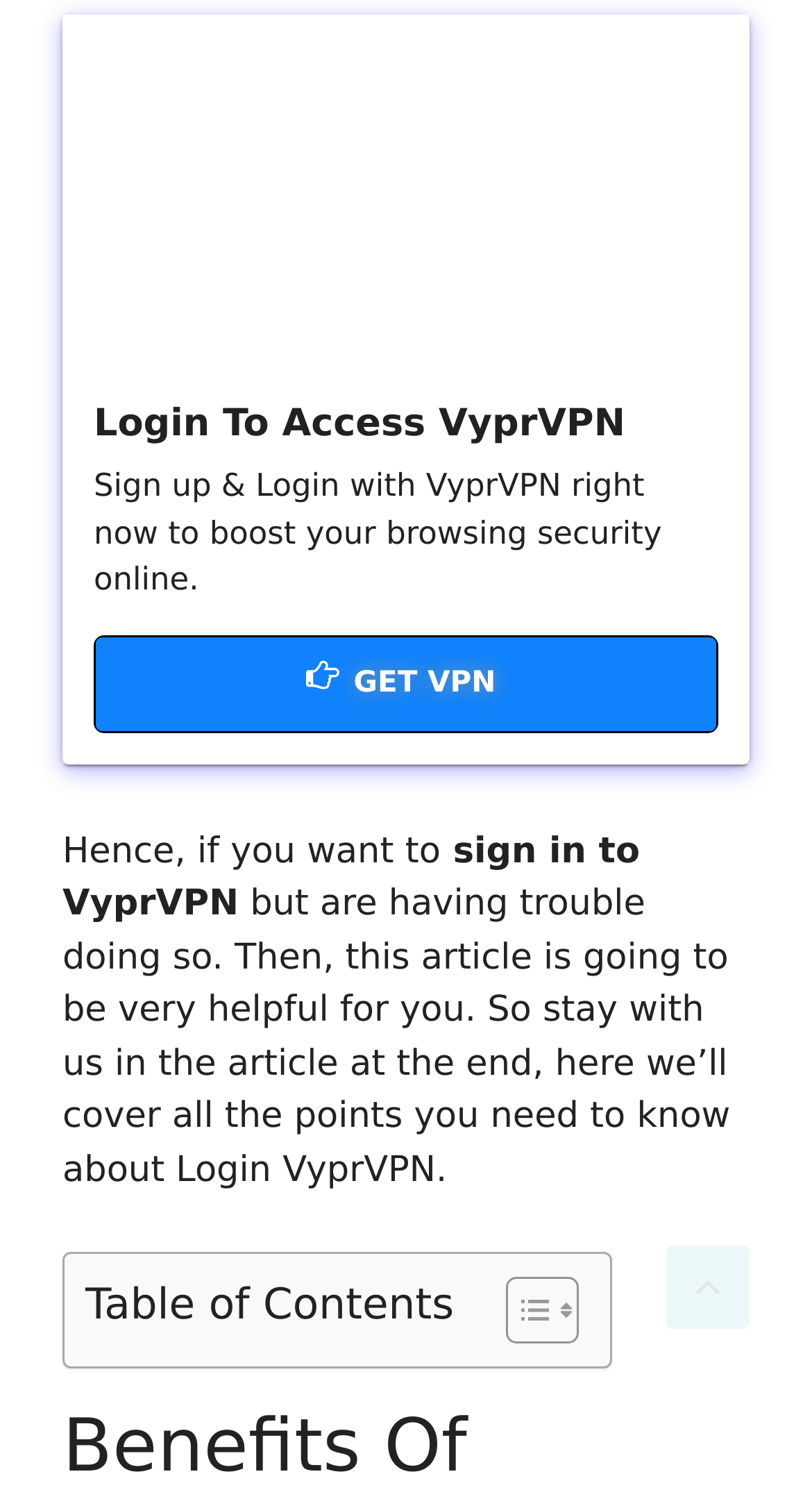Give a short answer using one word or phrase for the question:
What is the purpose of the 'Scroll back to top' link?

To scroll back to top